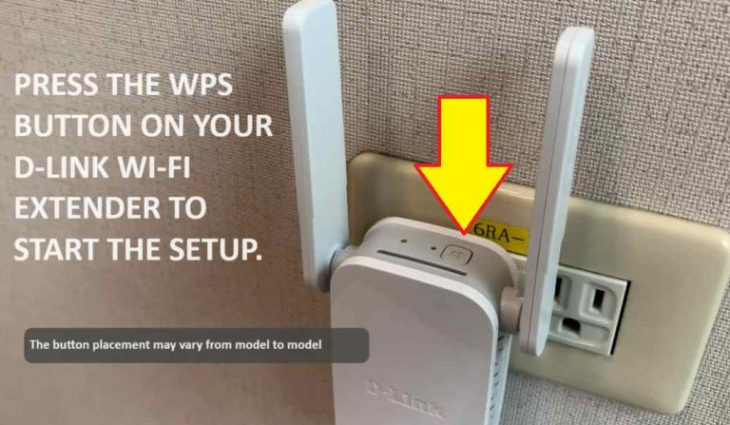Answer the question with a brief word or phrase:
Where is the Wi-Fi extender plugged into?

A wall socket